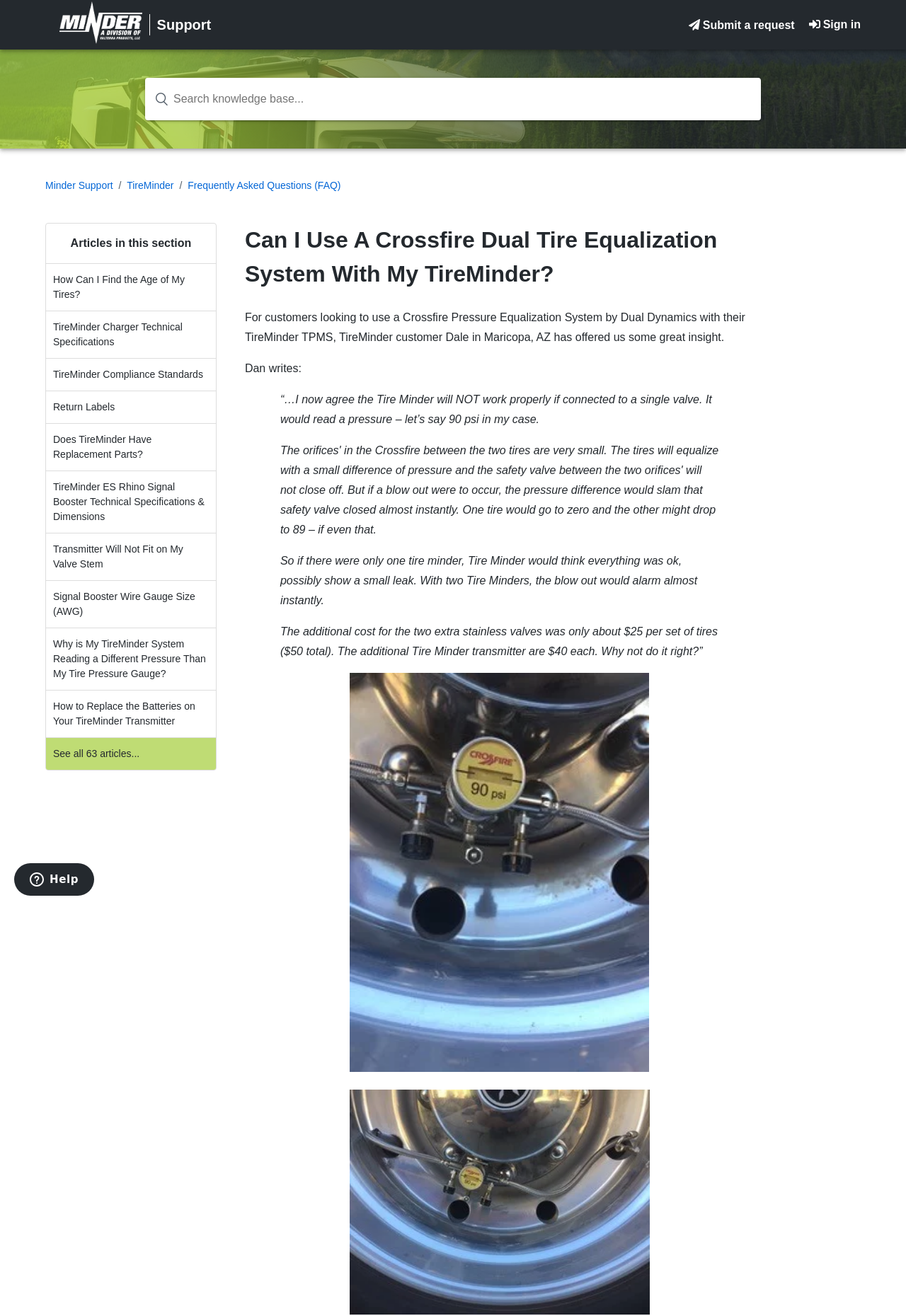Locate the bounding box coordinates of the clickable part needed for the task: "Sign in".

[0.893, 0.009, 0.95, 0.029]